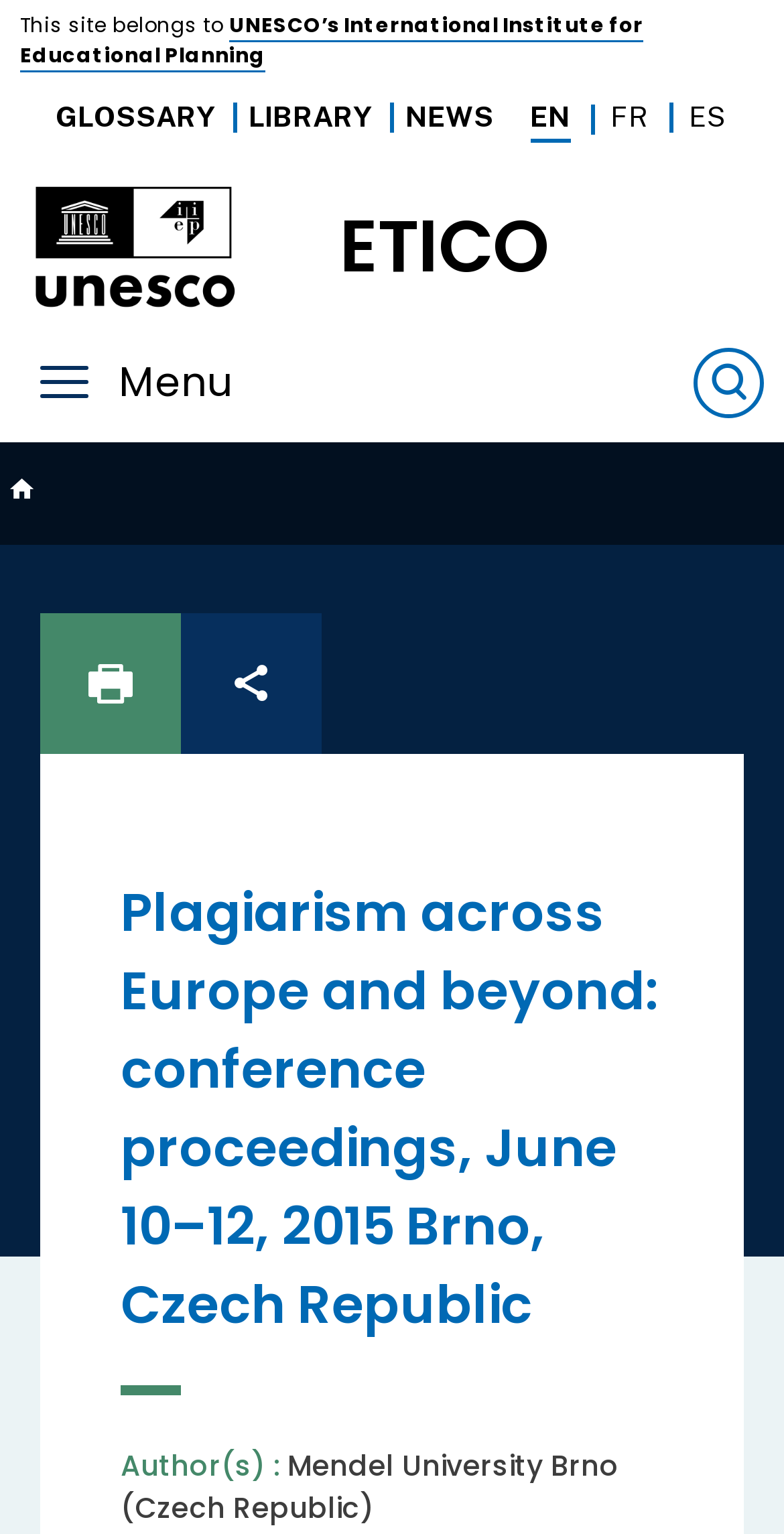Please answer the following question using a single word or phrase: 
What is the name of the university mentioned as the author of the conference proceedings?

Mendel University Brno